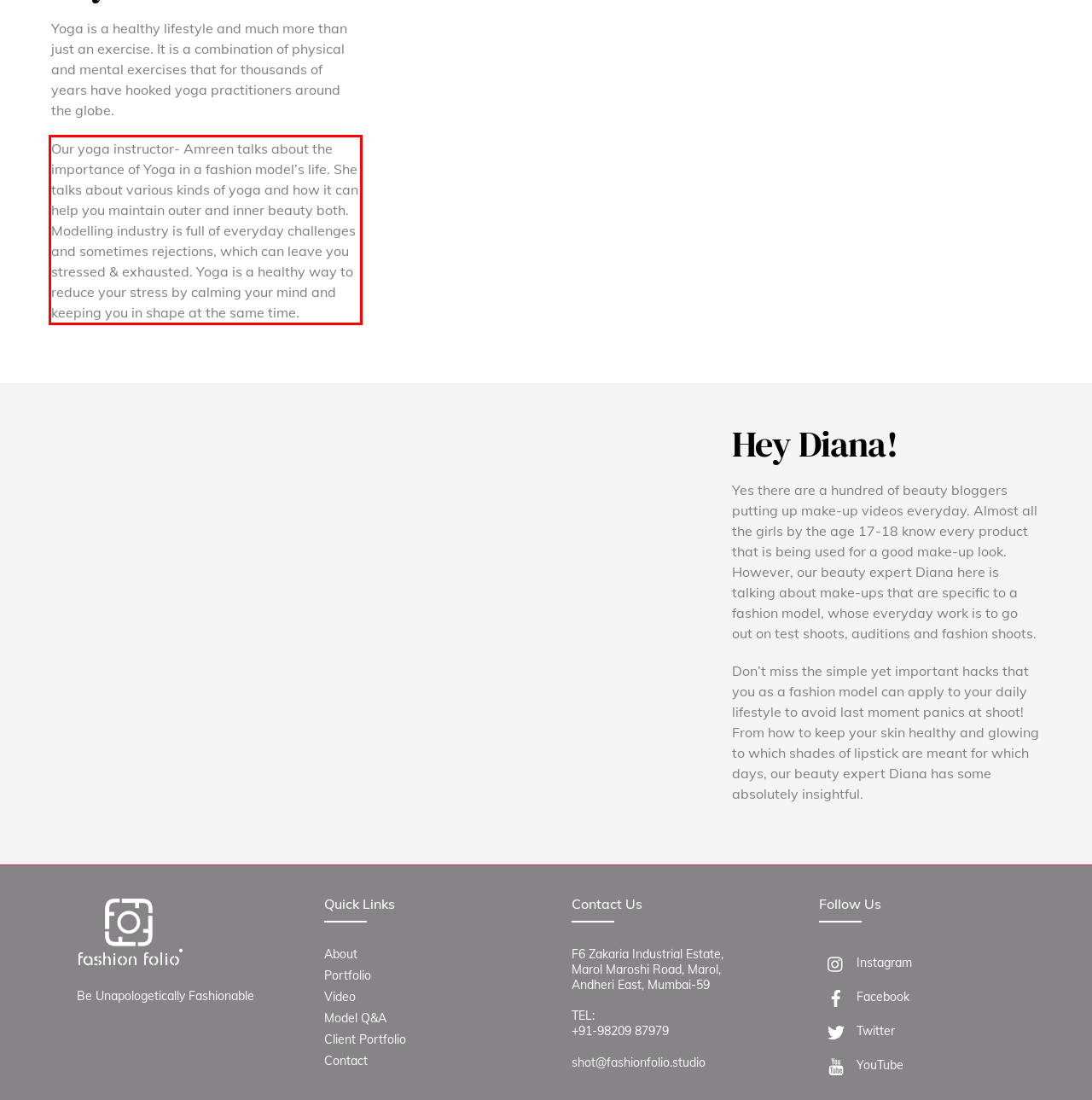With the provided screenshot of a webpage, locate the red bounding box and perform OCR to extract the text content inside it.

Our yoga instructor- Amreen talks about the importance of Yoga in a fashion model’s life. She talks about various kinds of yoga and how it can help you maintain outer and inner beauty both. Modelling industry is full of everyday challenges and sometimes rejections, which can leave you stressed & exhausted. Yoga is a healthy way to reduce your stress by calming your mind and keeping you in shape at the same time.